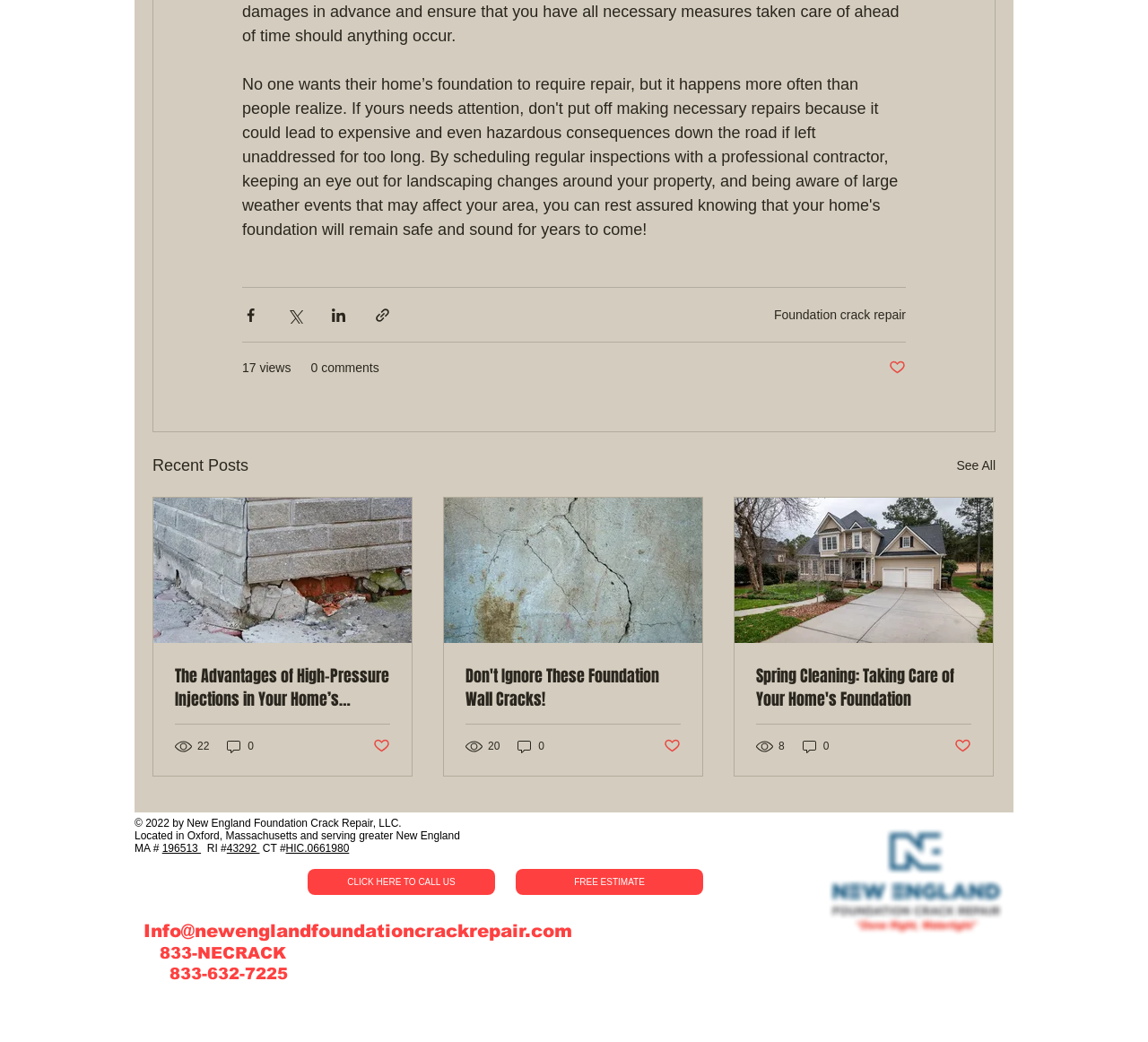How many views does the first article have?
Please utilize the information in the image to give a detailed response to the question.

I found the view count by looking at the first article section, where it says '22 views' below the article title.